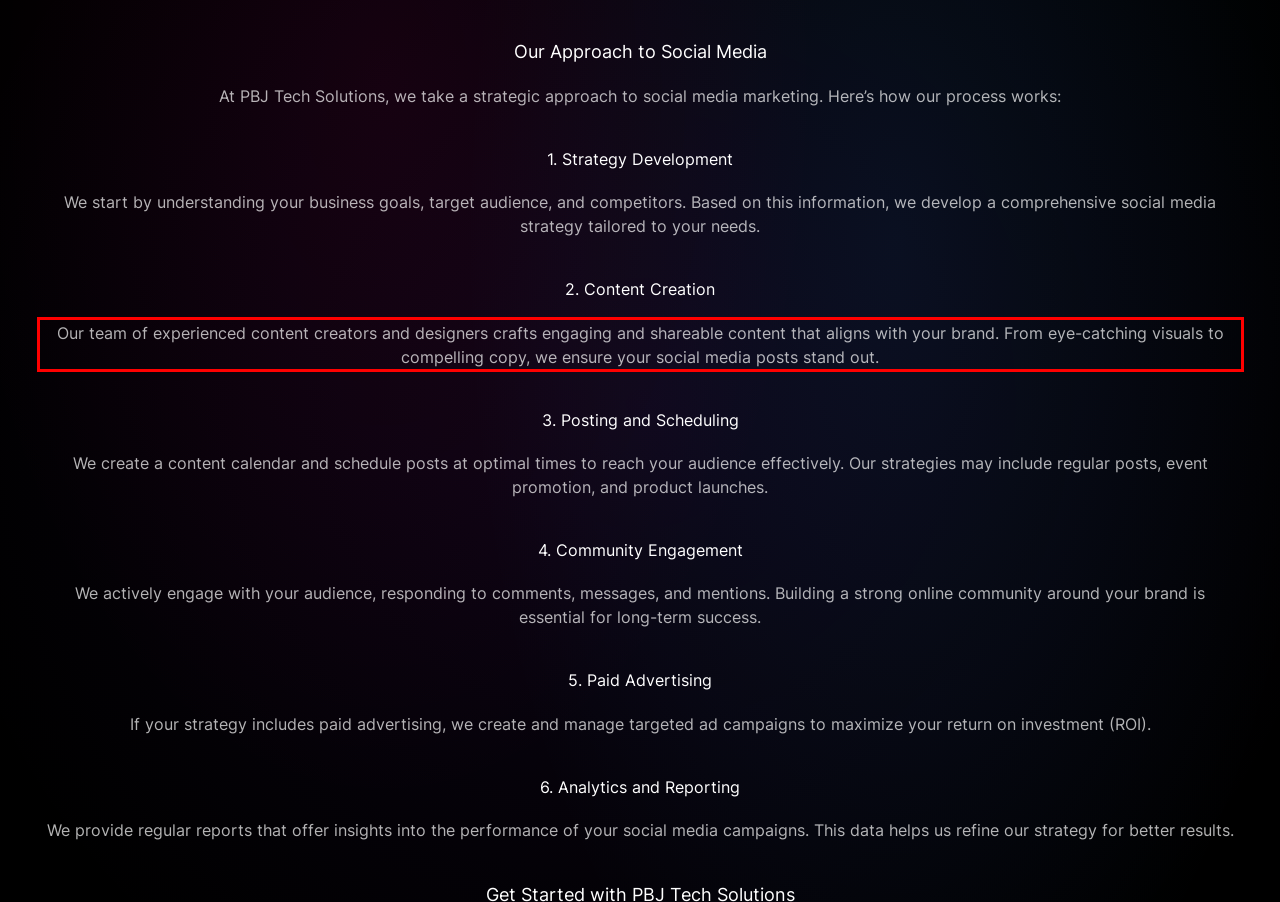Within the provided webpage screenshot, find the red rectangle bounding box and perform OCR to obtain the text content.

Our team of experienced content creators and designers crafts engaging and shareable content that aligns with your brand. From eye-catching visuals to compelling copy, we ensure your social media posts stand out.